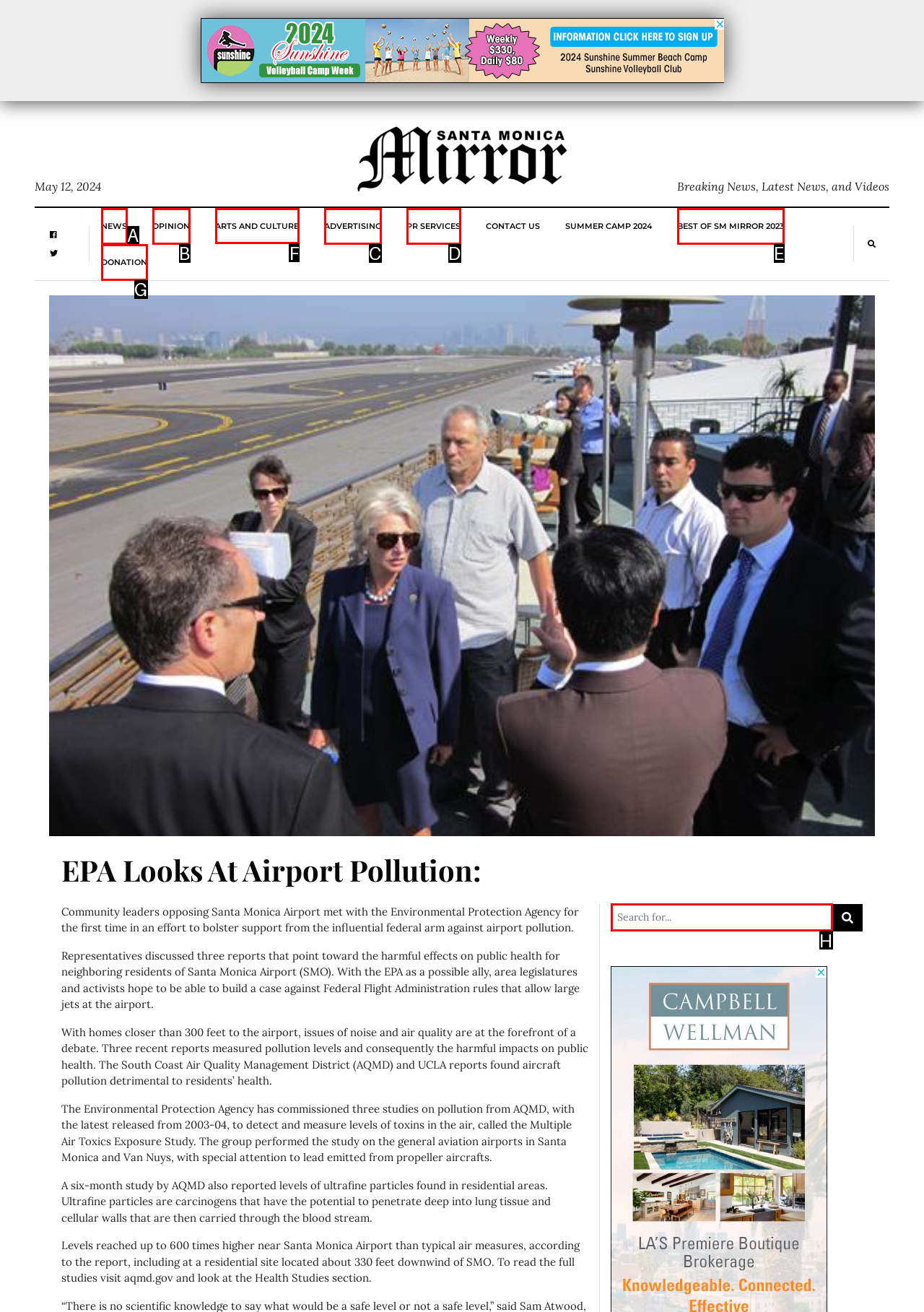Determine which HTML element I should select to execute the task: Read the 'ARTS AND CULTURE' section
Reply with the corresponding option's letter from the given choices directly.

F